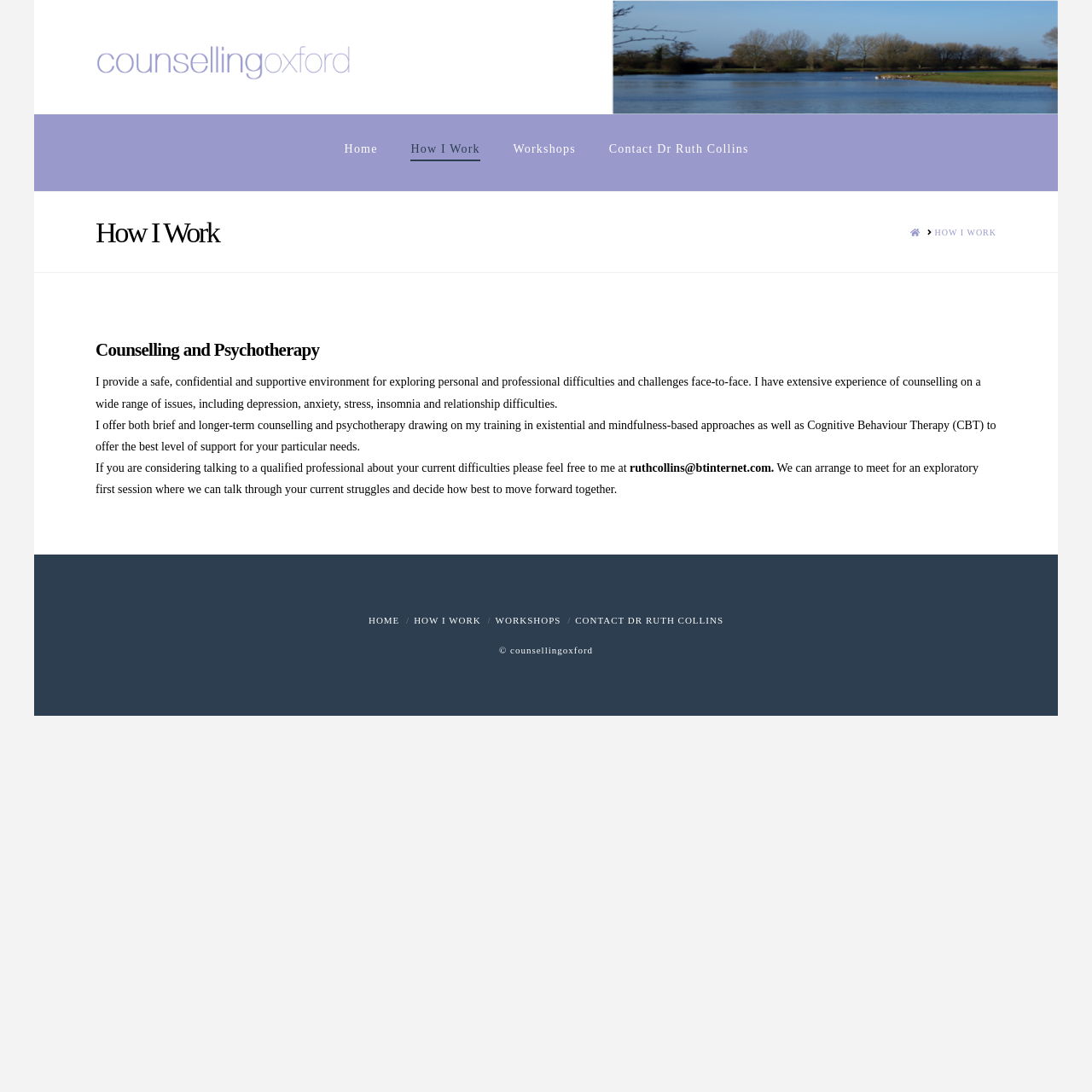Find and specify the bounding box coordinates that correspond to the clickable region for the instruction: "Contact Dr Ruth Collins".

[0.542, 0.105, 0.7, 0.175]